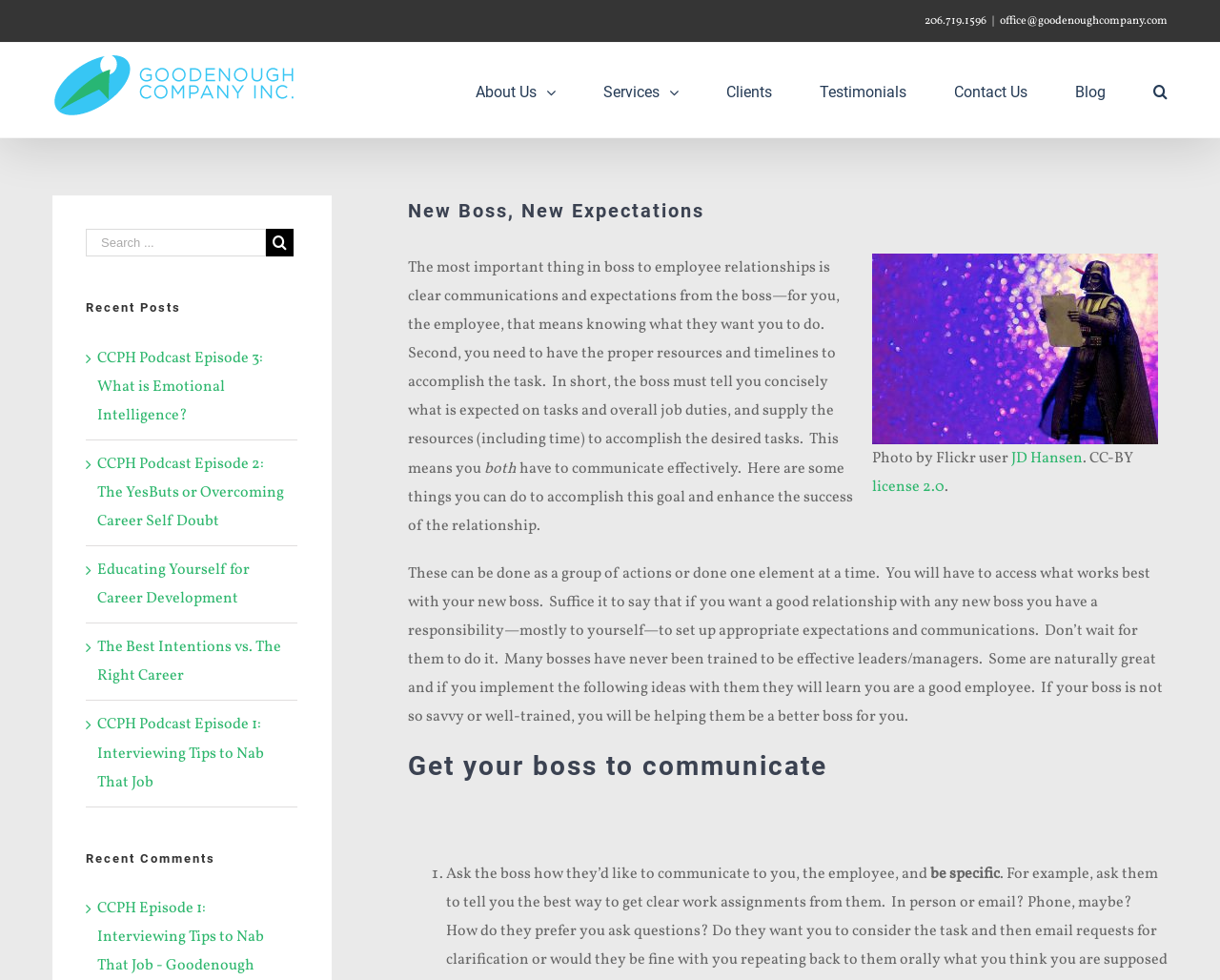Kindly determine the bounding box coordinates for the area that needs to be clicked to execute this instruction: "View Chrisette Michelle SS2 image".

None